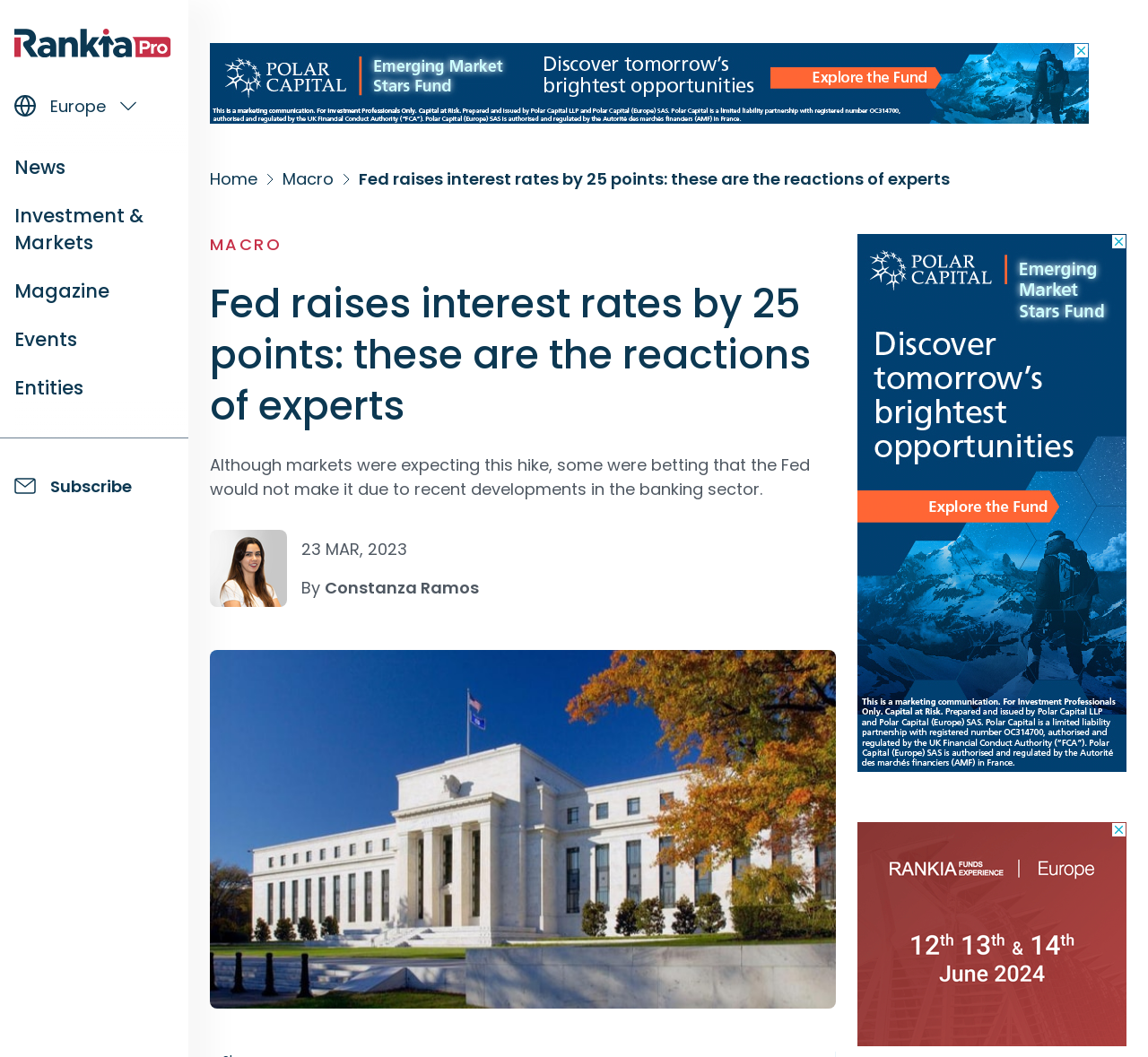Please mark the bounding box coordinates of the area that should be clicked to carry out the instruction: "Subscribe".

[0.012, 0.449, 0.164, 0.472]